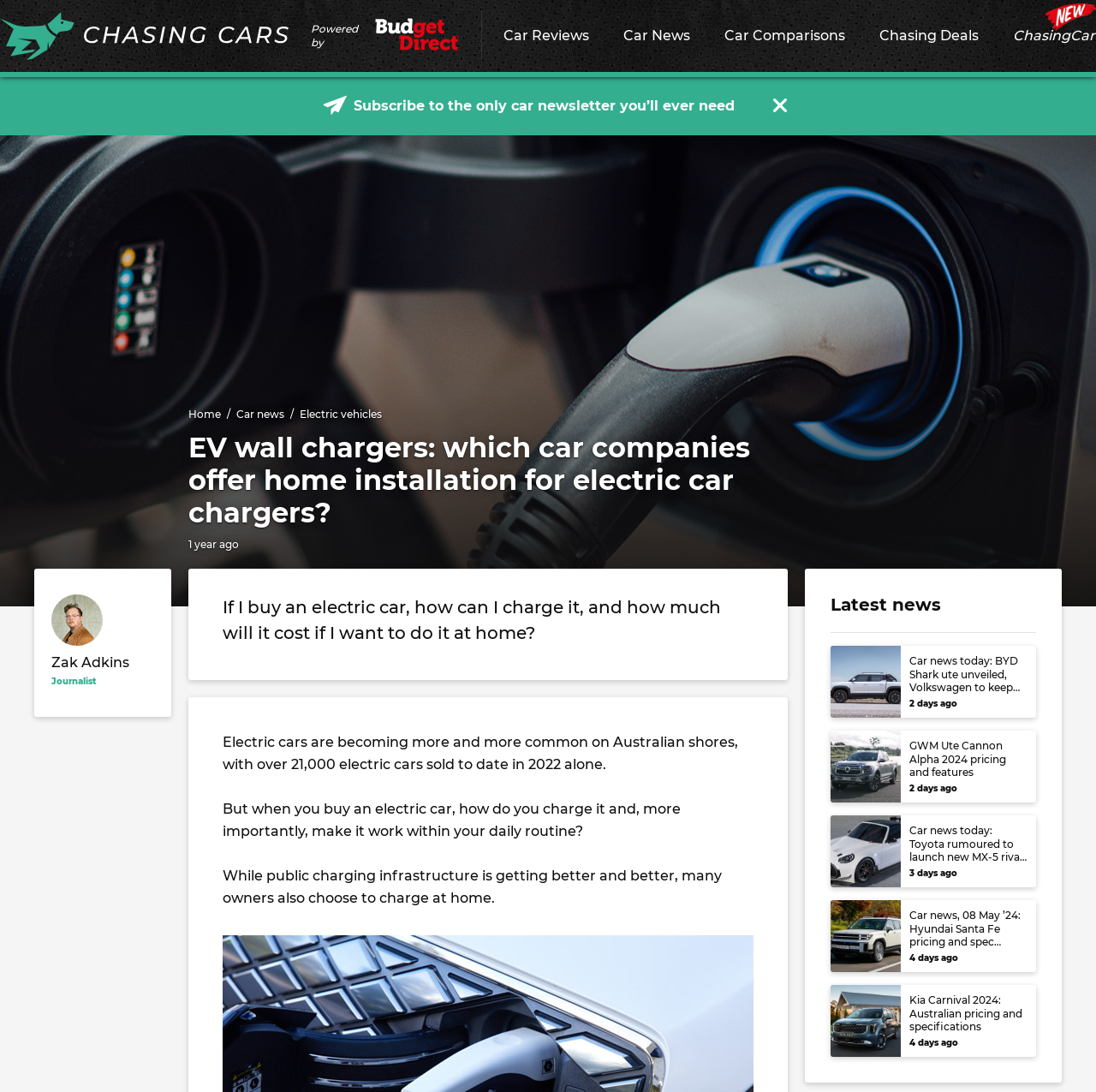What is the author of the article?
Refer to the image and offer an in-depth and detailed answer to the question.

I looked for the author's name in the article section and found it mentioned as 'Zak Adkins Journalist' with an associated image.